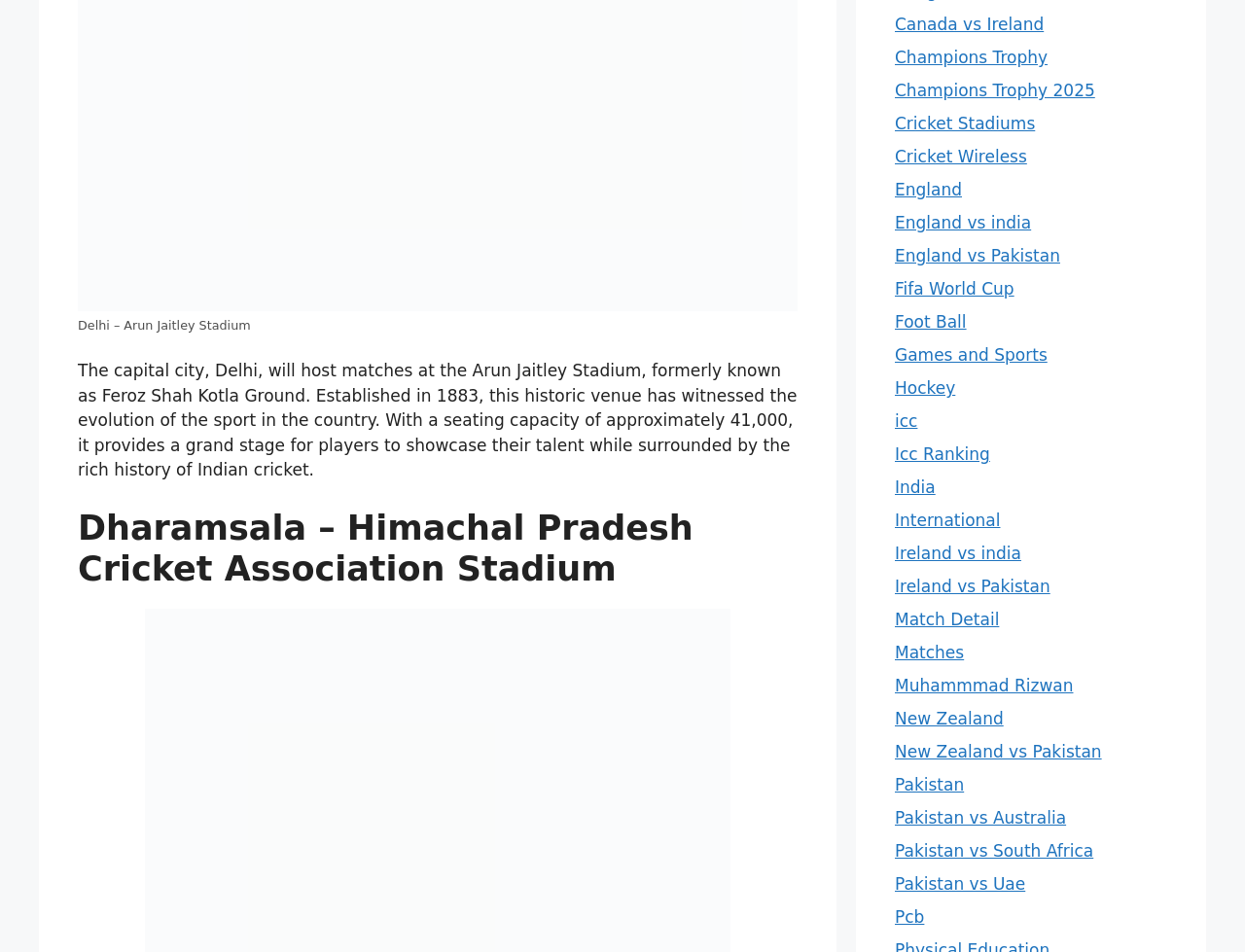Can you determine the bounding box coordinates of the area that needs to be clicked to fulfill the following instruction: "Read about 'Delhi – Arun Jaitley Stadium'"?

[0.062, 0.334, 0.201, 0.349]